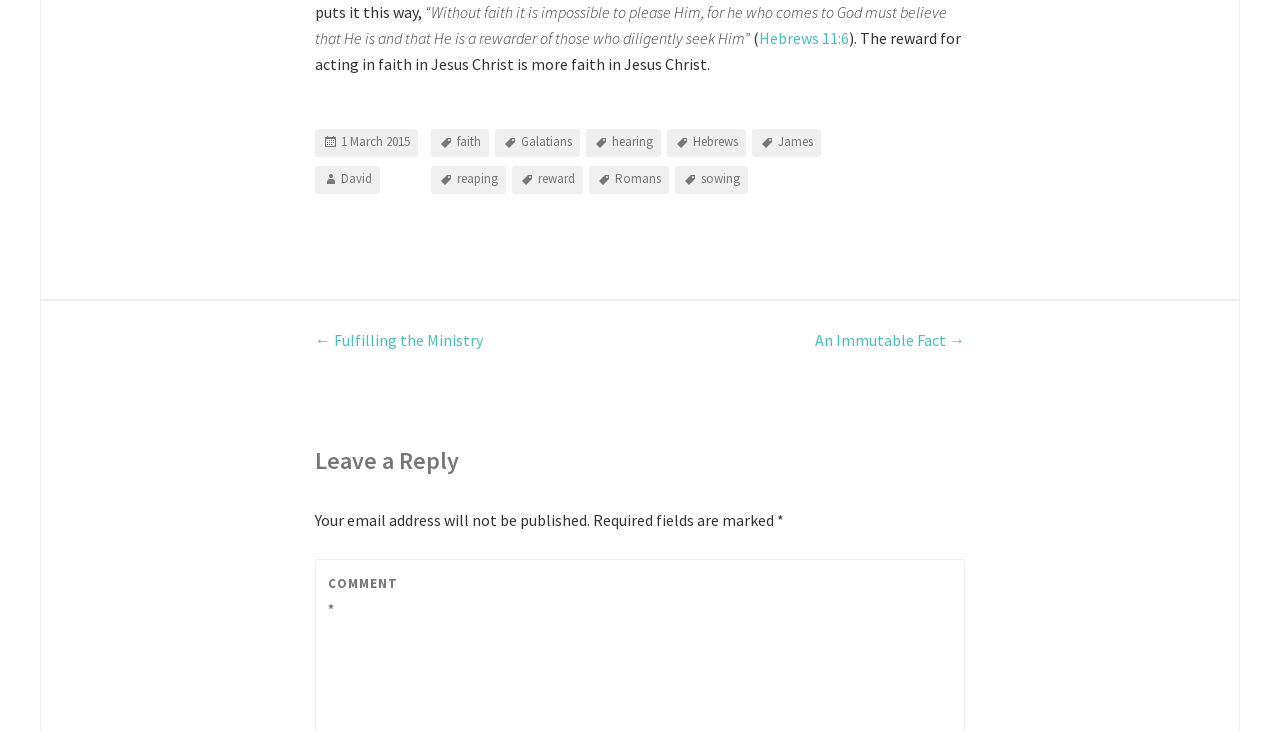Determine the bounding box coordinates of the section I need to click to execute the following instruction: "Search for a book". Provide the coordinates as four float numbers between 0 and 1, i.e., [left, top, right, bottom].

None